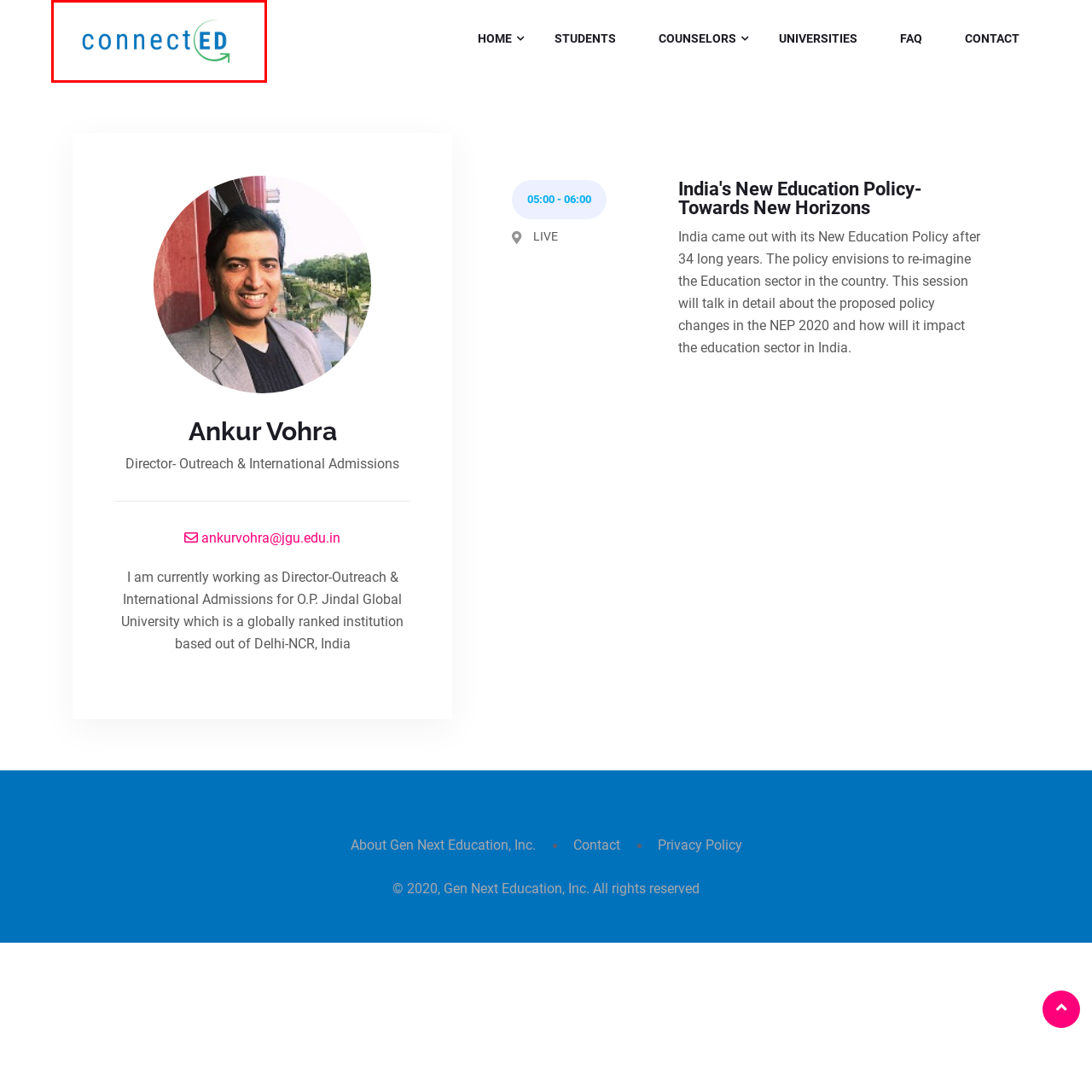Provide an elaborate description of the visual elements present in the image enclosed by the red boundary.

The image features the logo of "connectED," presented in a clean and modern font. The word "connect" is displayed in a vibrant blue color, while "ED" is highlighted in a green hue, with the letter "D" featuring an artistic circular arrow. This logo embodies a sense of innovation and connectivity, symbolizing the organization's mission to bridge educational opportunities. The minimalist design and choice of colors suggest a focus on professionalism and friendliness, appealing to a diverse audience engaged in digital education and outreach initiatives.